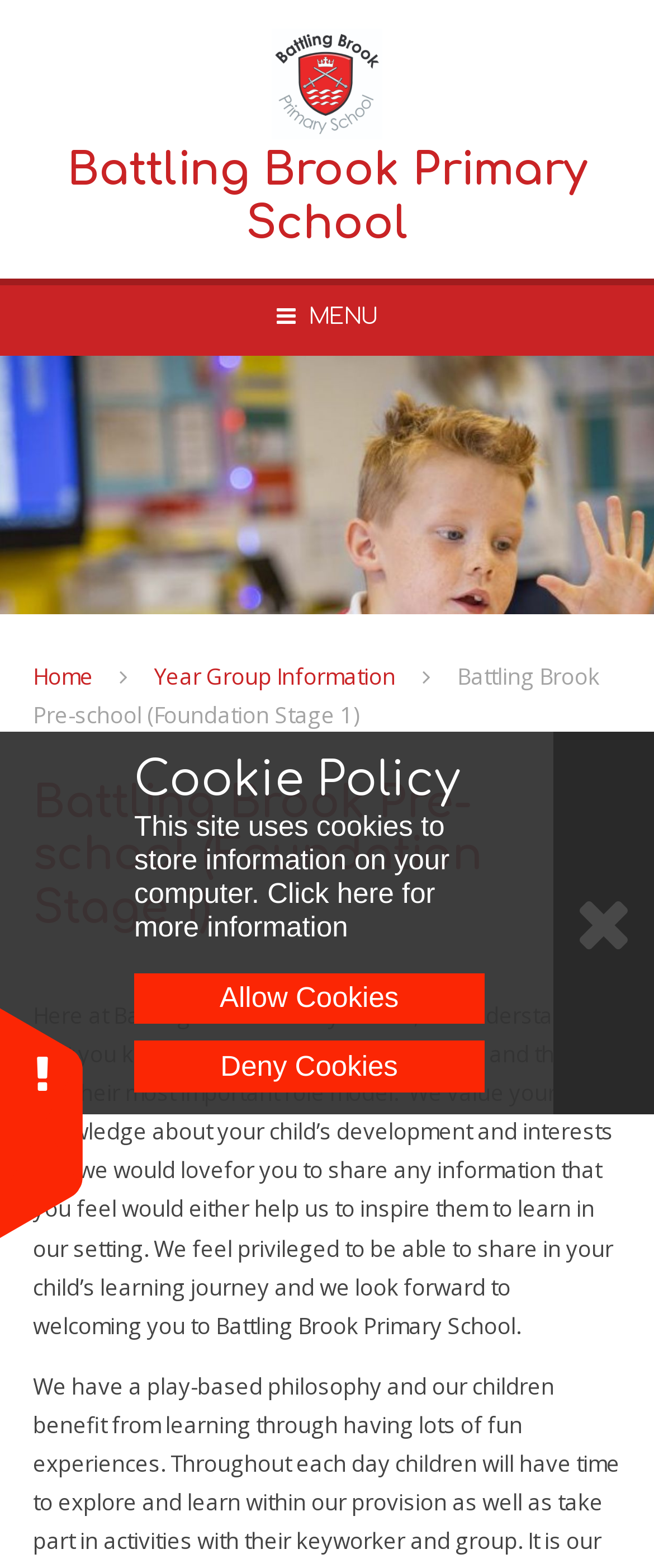Determine the bounding box coordinates of the region to click in order to accomplish the following instruction: "learn about Broadside Press". Provide the coordinates as four float numbers between 0 and 1, specifically [left, top, right, bottom].

None